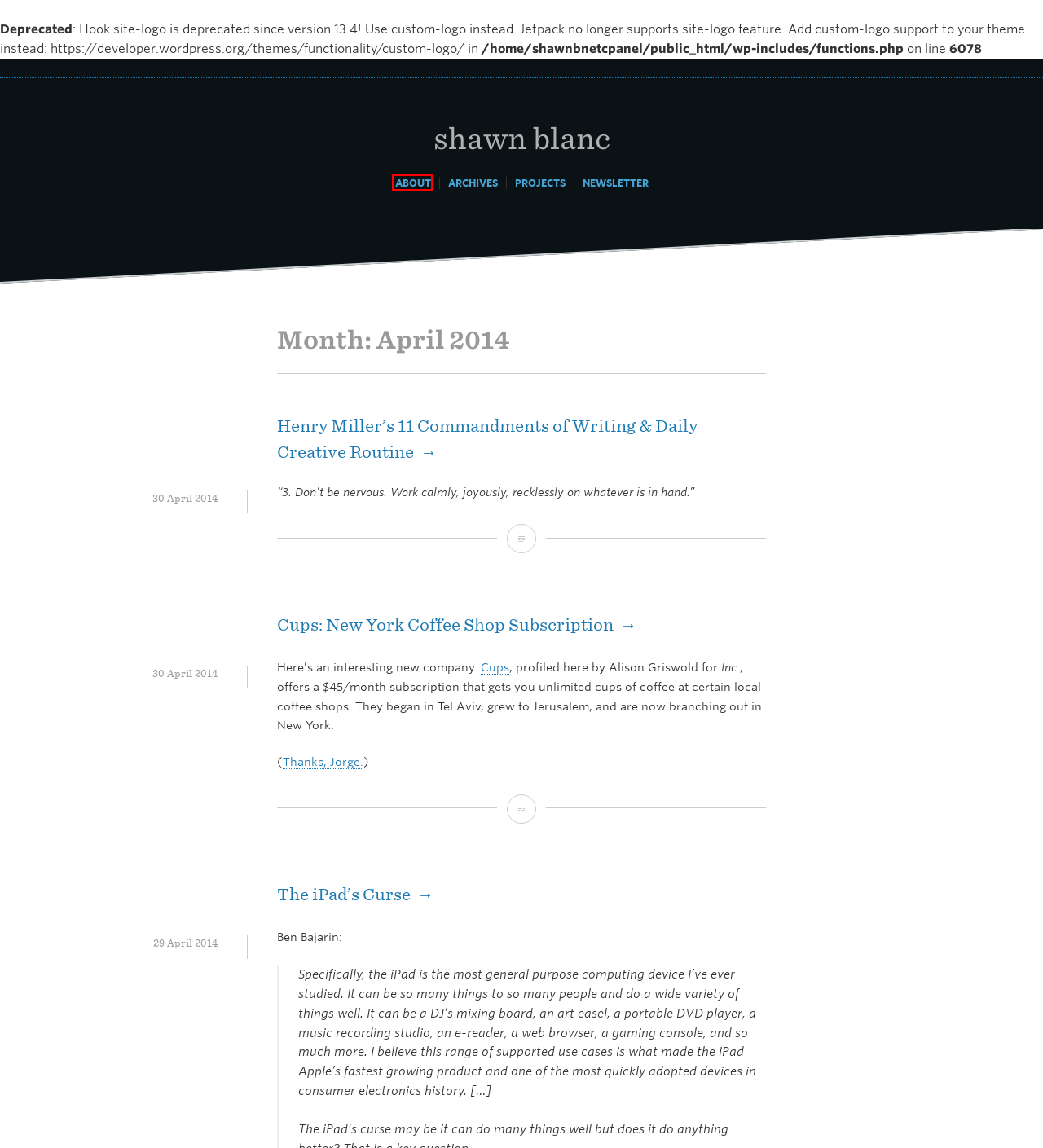Analyze the given webpage screenshot and identify the UI element within the red bounding box. Select the webpage description that best matches what you expect the new webpage to look like after clicking the element. Here are the candidates:
A. Page not found – Shawn Blanc
B. Don’t Give Up on the iPad – Shawn Blanc
C. Shawn Blanc
D. Cups: New York Coffee Shop Subscription – Shawn Blanc
E. Henry Miller’s 11 Commandments of Writing & Daily Creative Routine – Shawn Blanc
F. Plan Your Year: Your Secret Weapon to a Successful 2024
G. iOS 8 Wishes – Shawn Blanc
H. The iPad’s Curse – Shawn Blanc

A